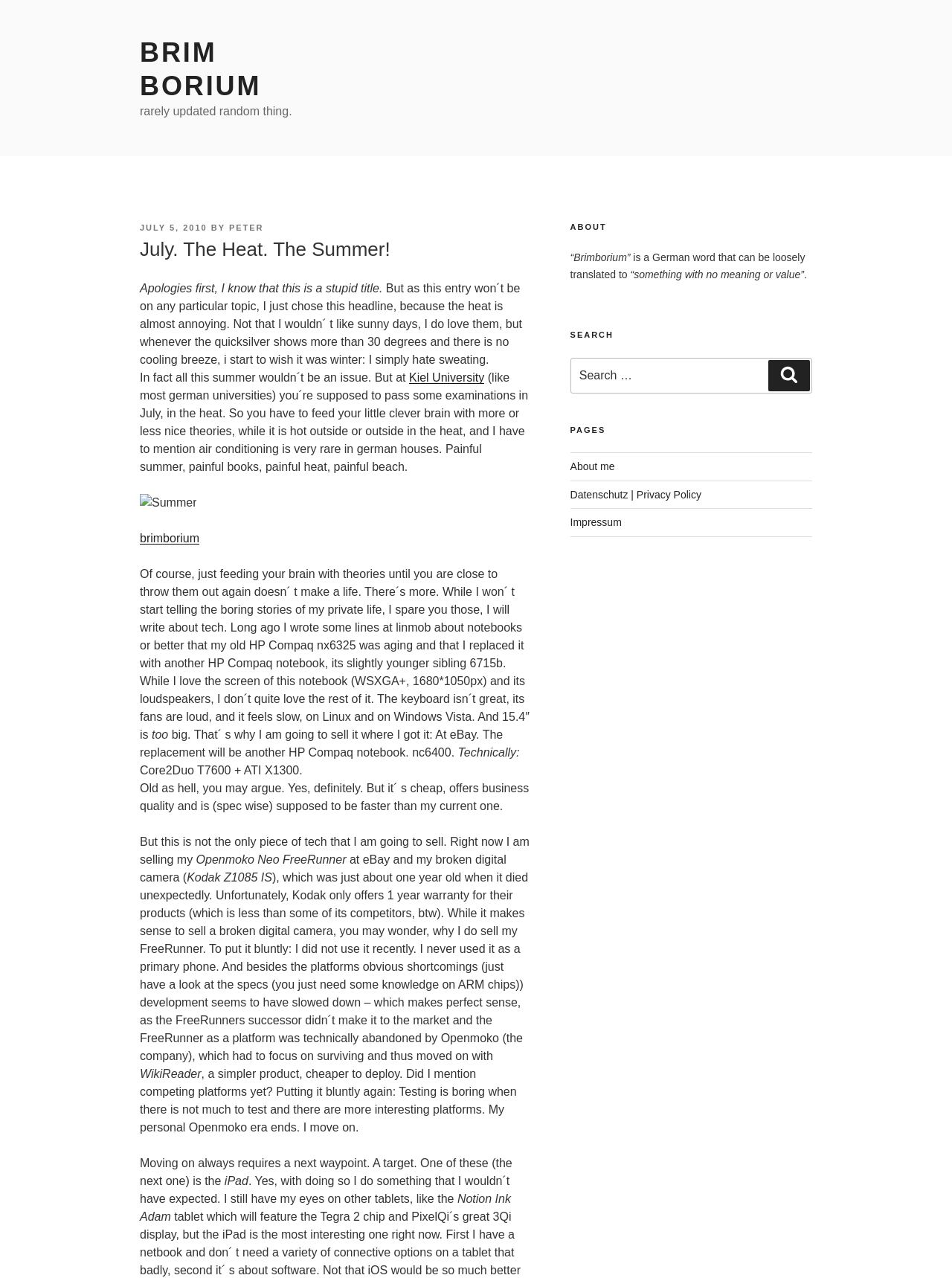Identify the bounding box coordinates for the element you need to click to achieve the following task: "Click on the 'PETER' link". Provide the bounding box coordinates as four float numbers between 0 and 1, in the form [left, top, right, bottom].

[0.241, 0.175, 0.277, 0.182]